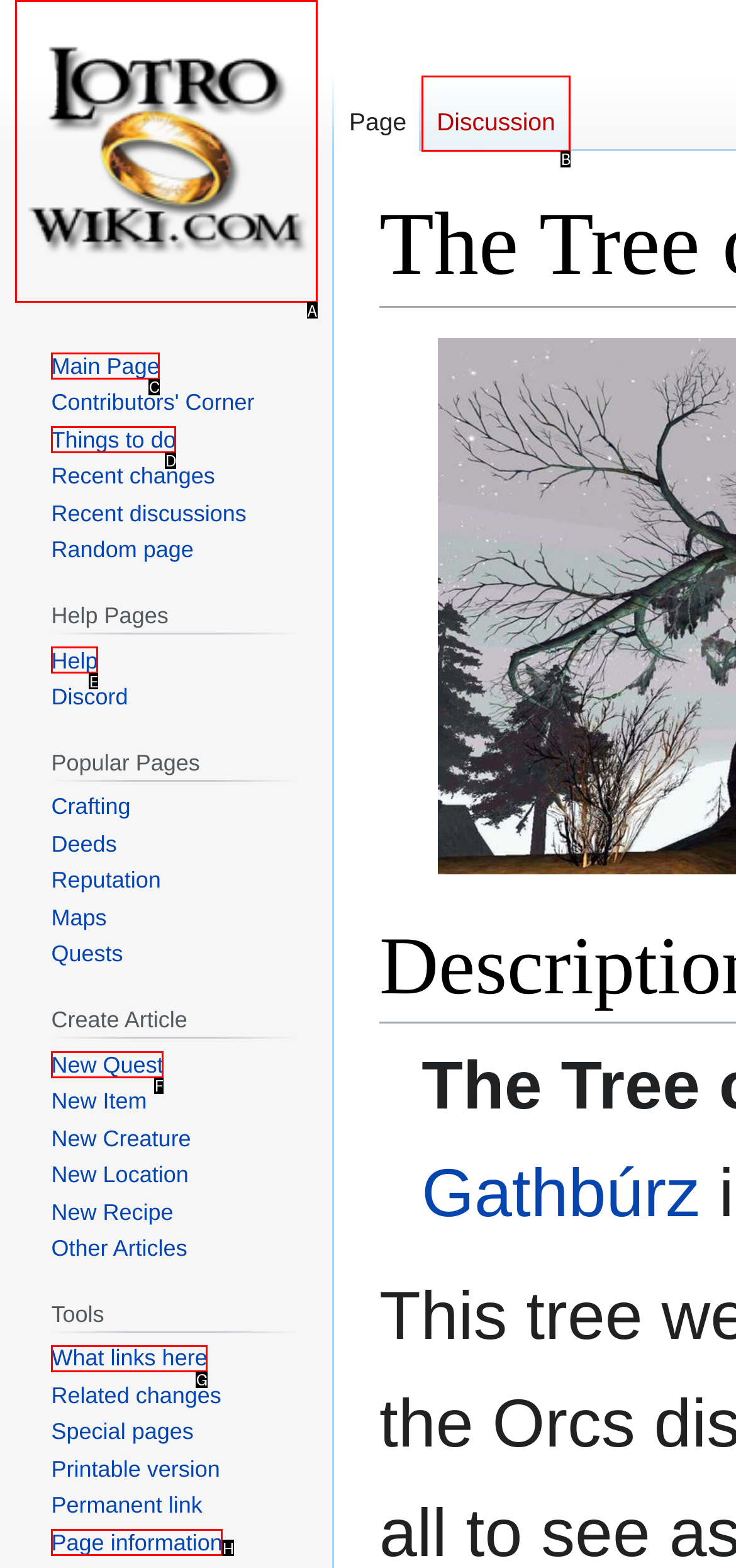Determine which UI element you should click to perform the task: Visit the main page
Provide the letter of the correct option from the given choices directly.

A